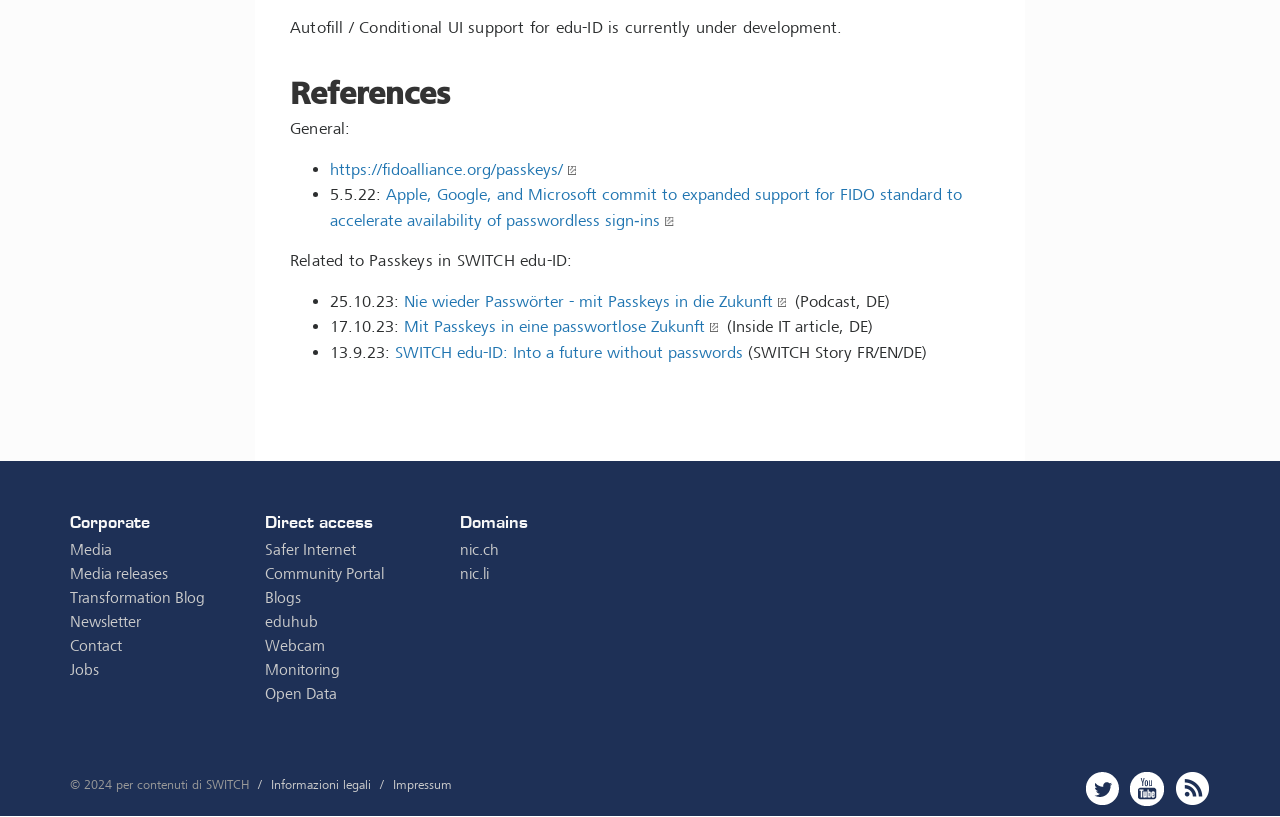Select the bounding box coordinates of the element I need to click to carry out the following instruction: "Read about Autofill and Conditional UI support for edu-ID".

[0.227, 0.023, 0.658, 0.047]